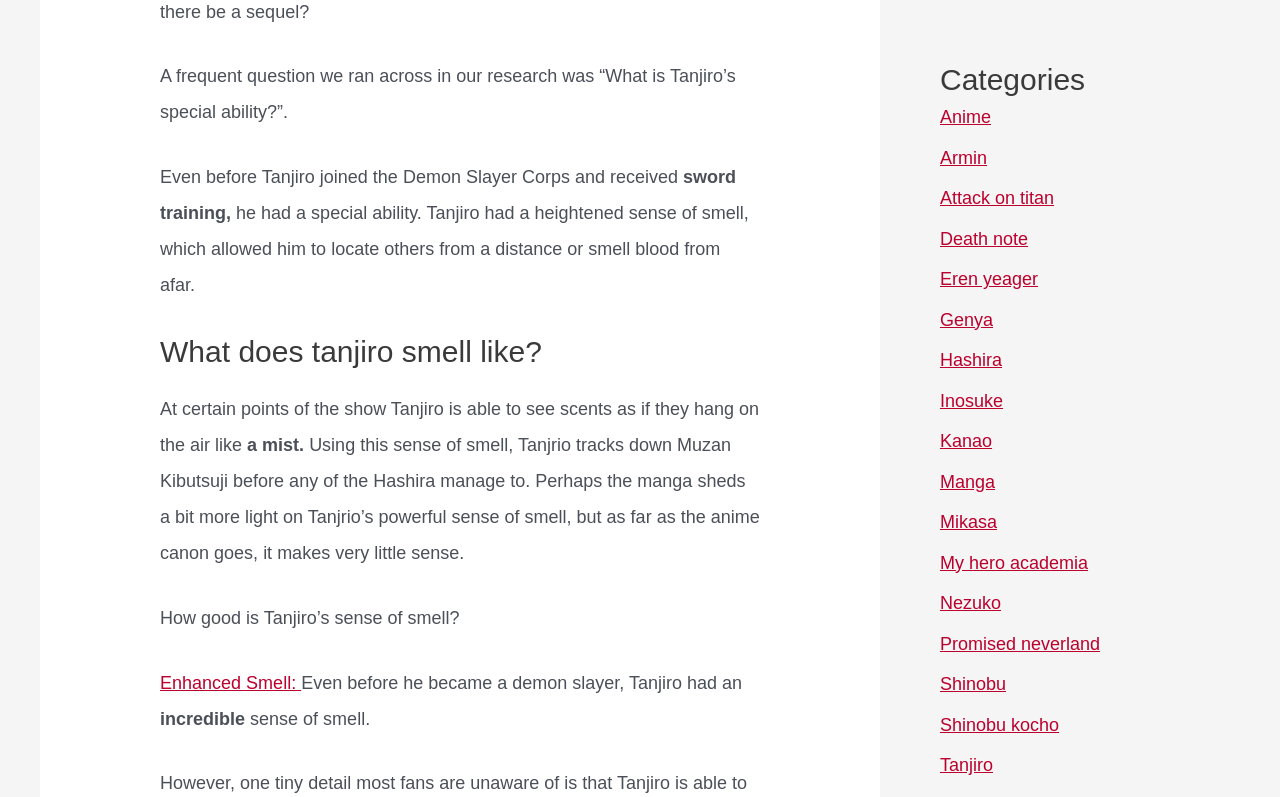What is the category of the webpage?
Based on the screenshot, provide a one-word or short-phrase response.

Anime